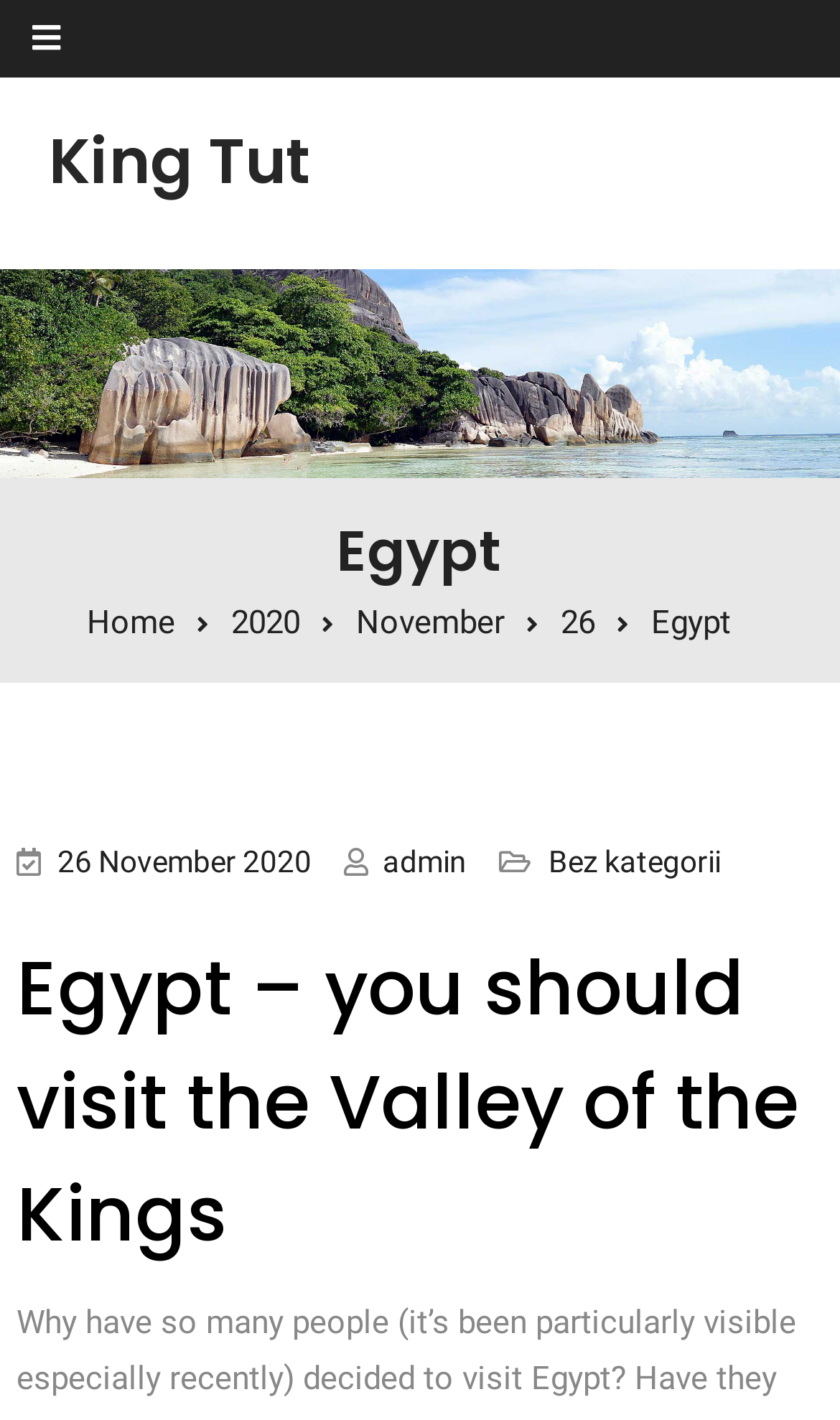What is the category of the latest article?
Please provide a comprehensive answer based on the details in the screenshot.

I found a link 'Bez kategorii' near the latest article's date, which suggests that it is the category of the latest article.